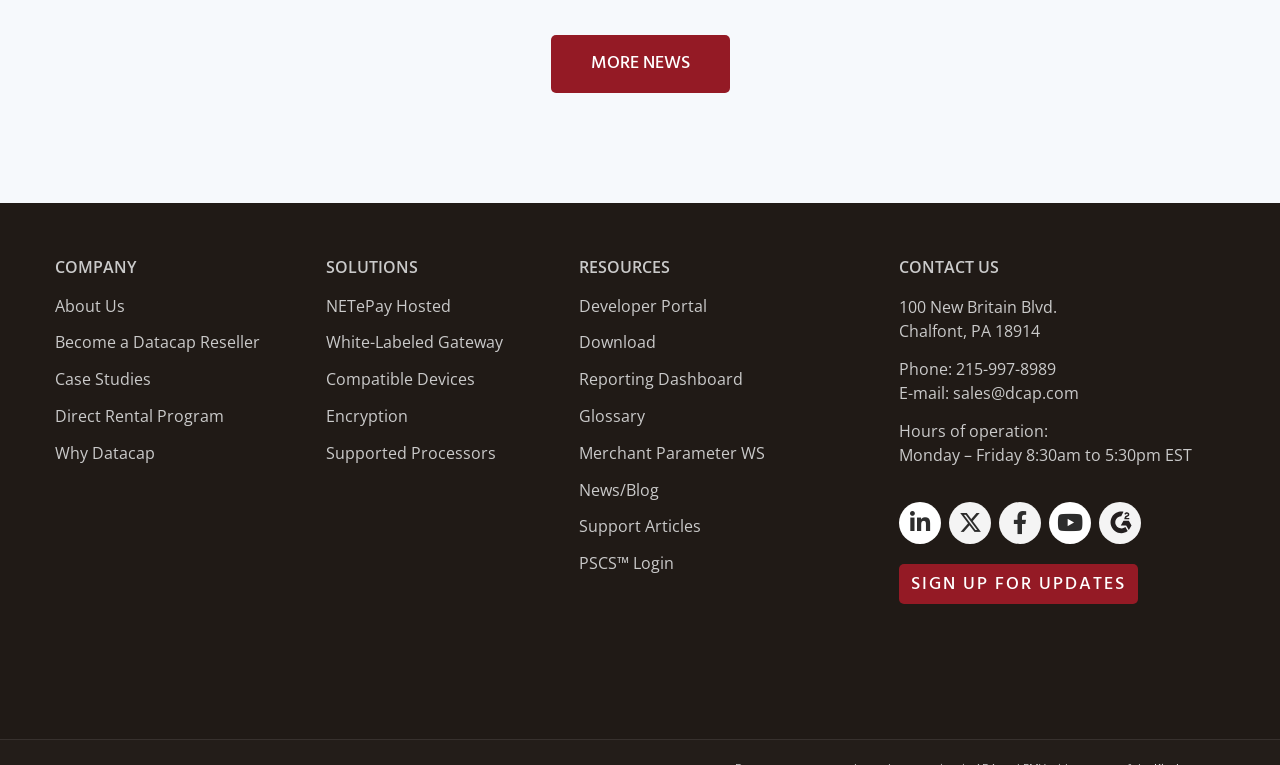Please find and report the bounding box coordinates of the element to click in order to perform the following action: "Sign up for updates". The coordinates should be expressed as four float numbers between 0 and 1, in the format [left, top, right, bottom].

[0.702, 0.737, 0.889, 0.789]